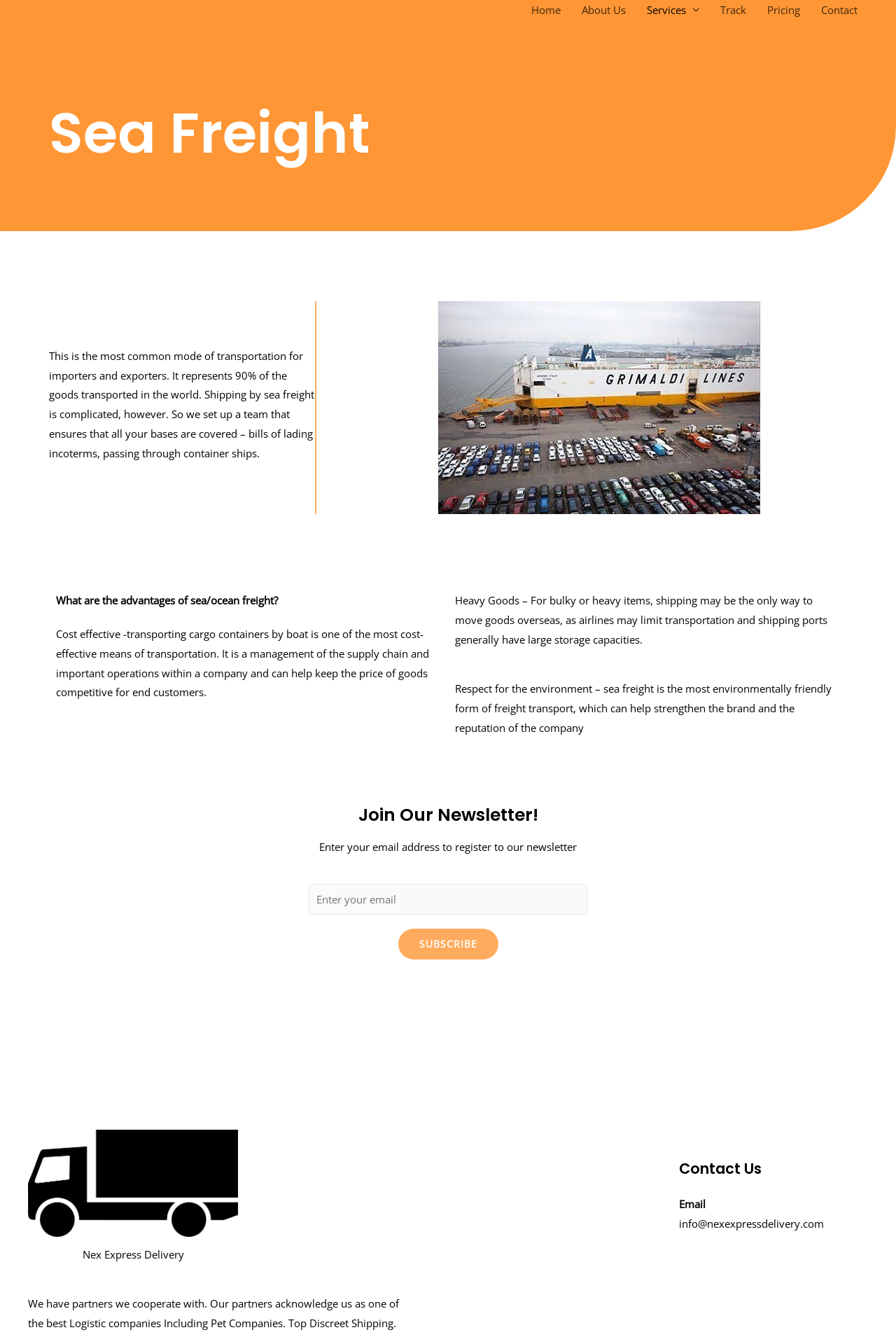Locate the bounding box coordinates of the clickable element to fulfill the following instruction: "Enter email address to subscribe to the newsletter". Provide the coordinates as four float numbers between 0 and 1 in the format [left, top, right, bottom].

[0.344, 0.661, 0.656, 0.684]